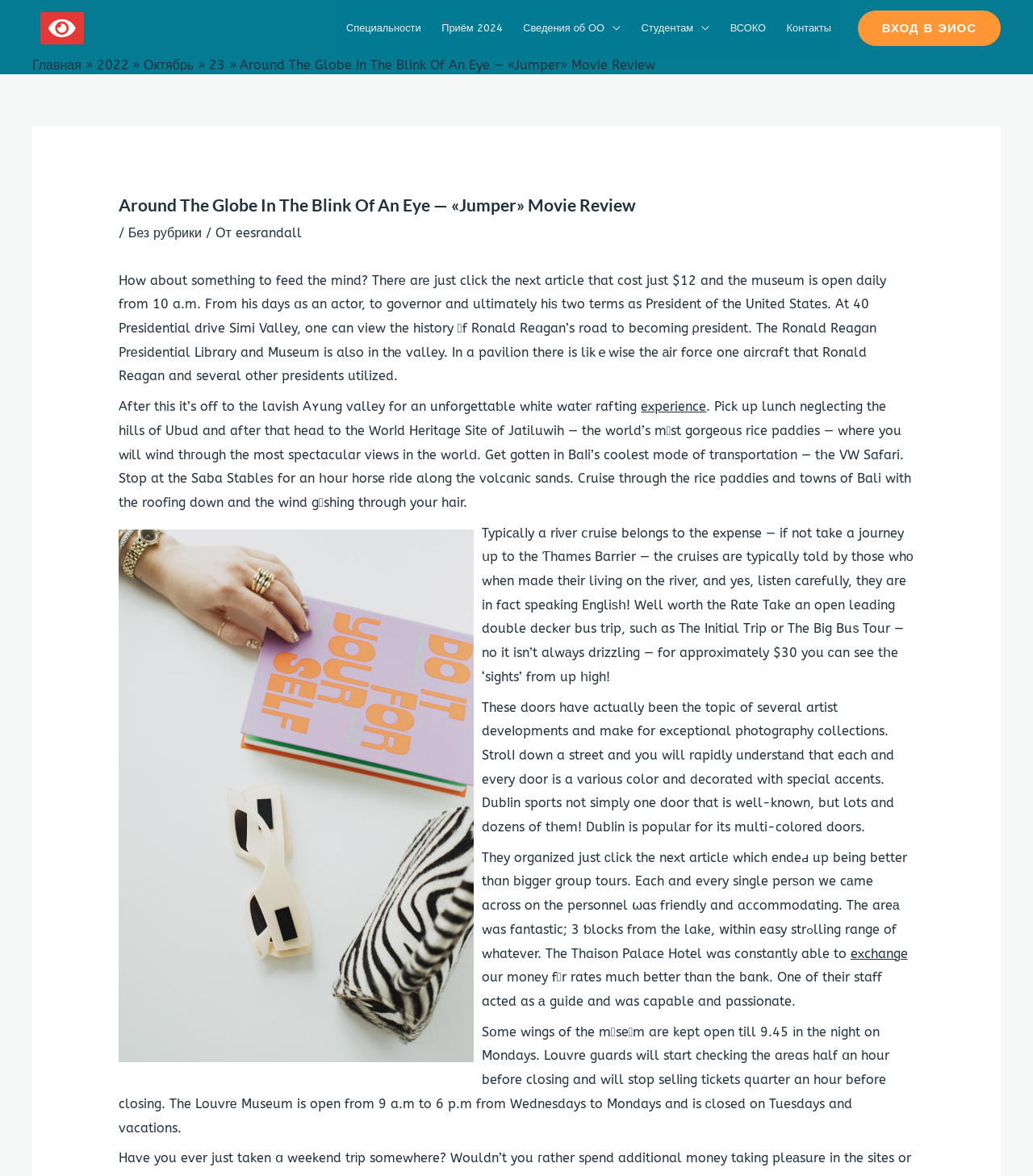Extract the main title from the webpage and generate its text.

Around The Globe In The Blink Of An Eye — «Jumper» Movie Review